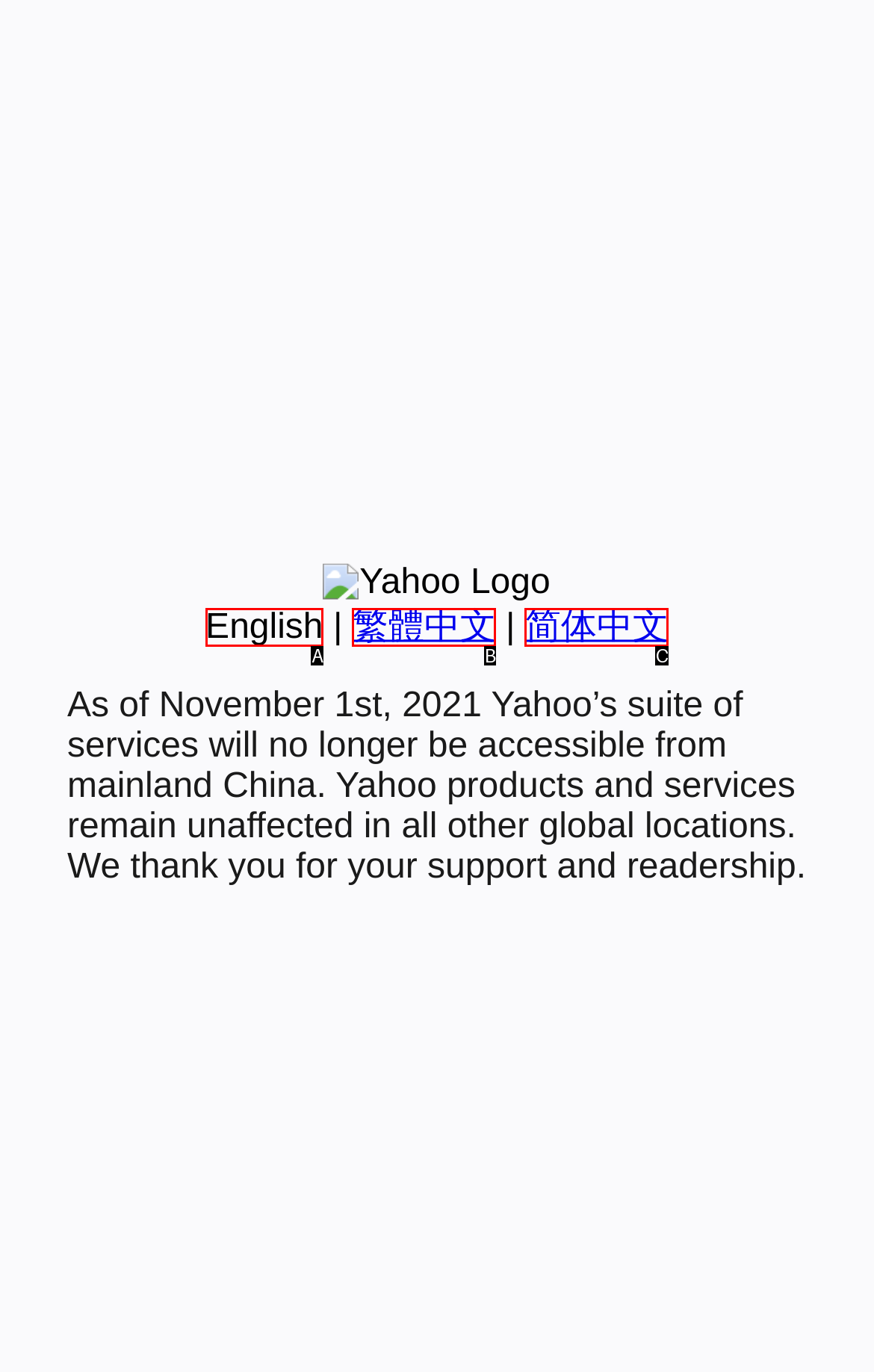Which option is described as follows: 繁體中文
Answer with the letter of the matching option directly.

B